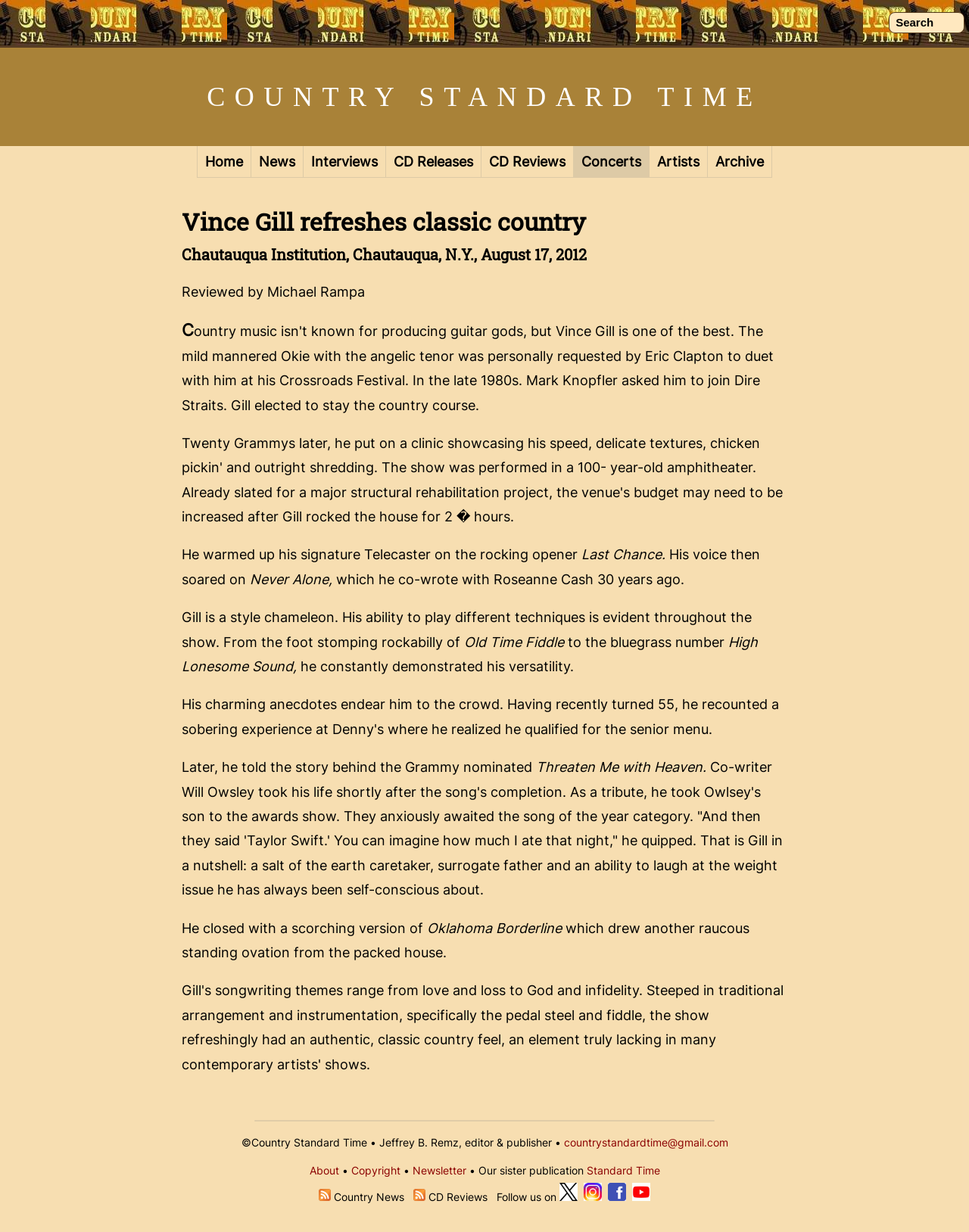Please find the bounding box coordinates of the element that you should click to achieve the following instruction: "Search for something". The coordinates should be presented as four float numbers between 0 and 1: [left, top, right, bottom].

[0.917, 0.01, 0.995, 0.027]